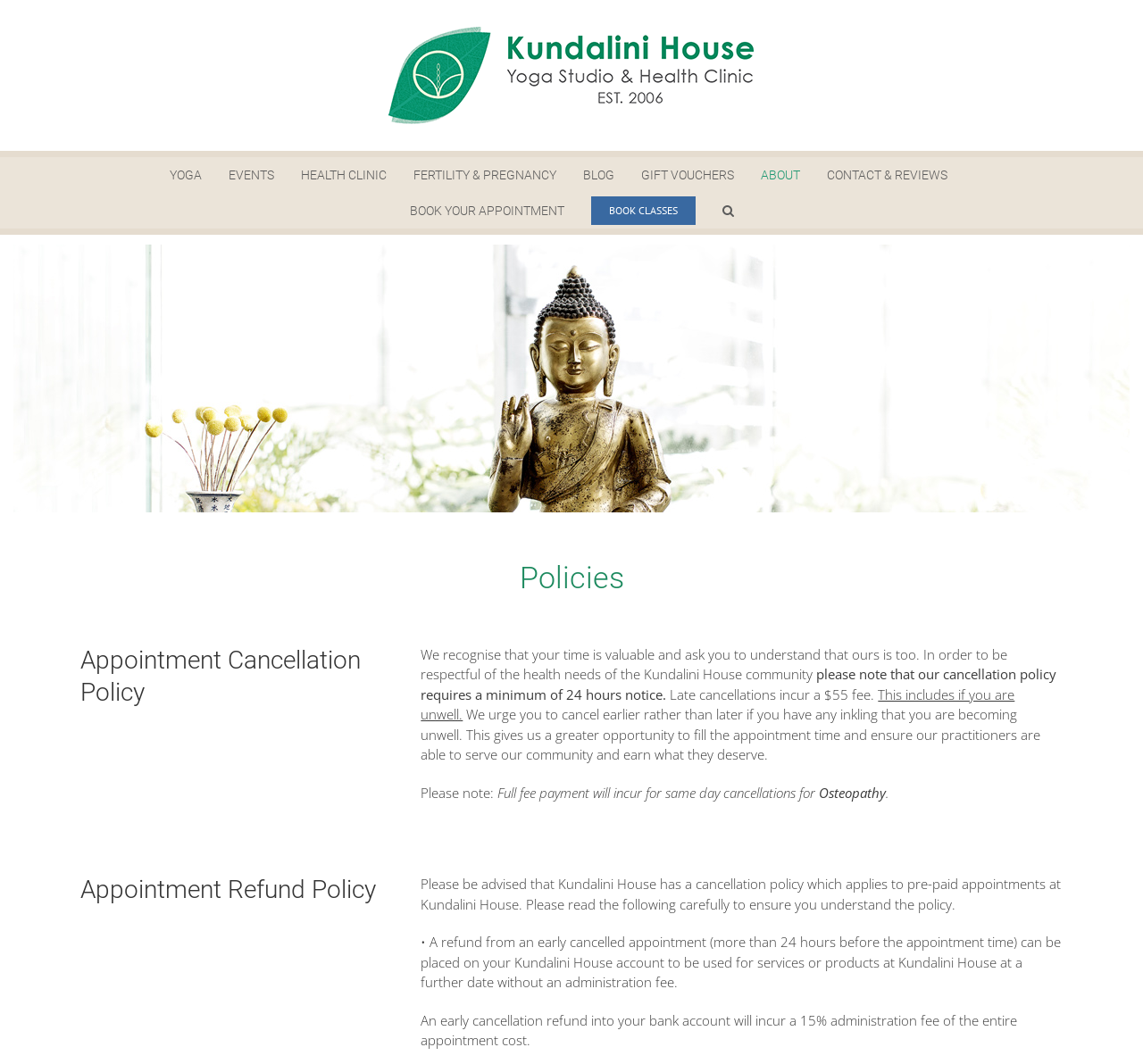What is the administration fee for early cancellation refunds?
Based on the visual content, answer with a single word or a brief phrase.

15% of the entire appointment cost